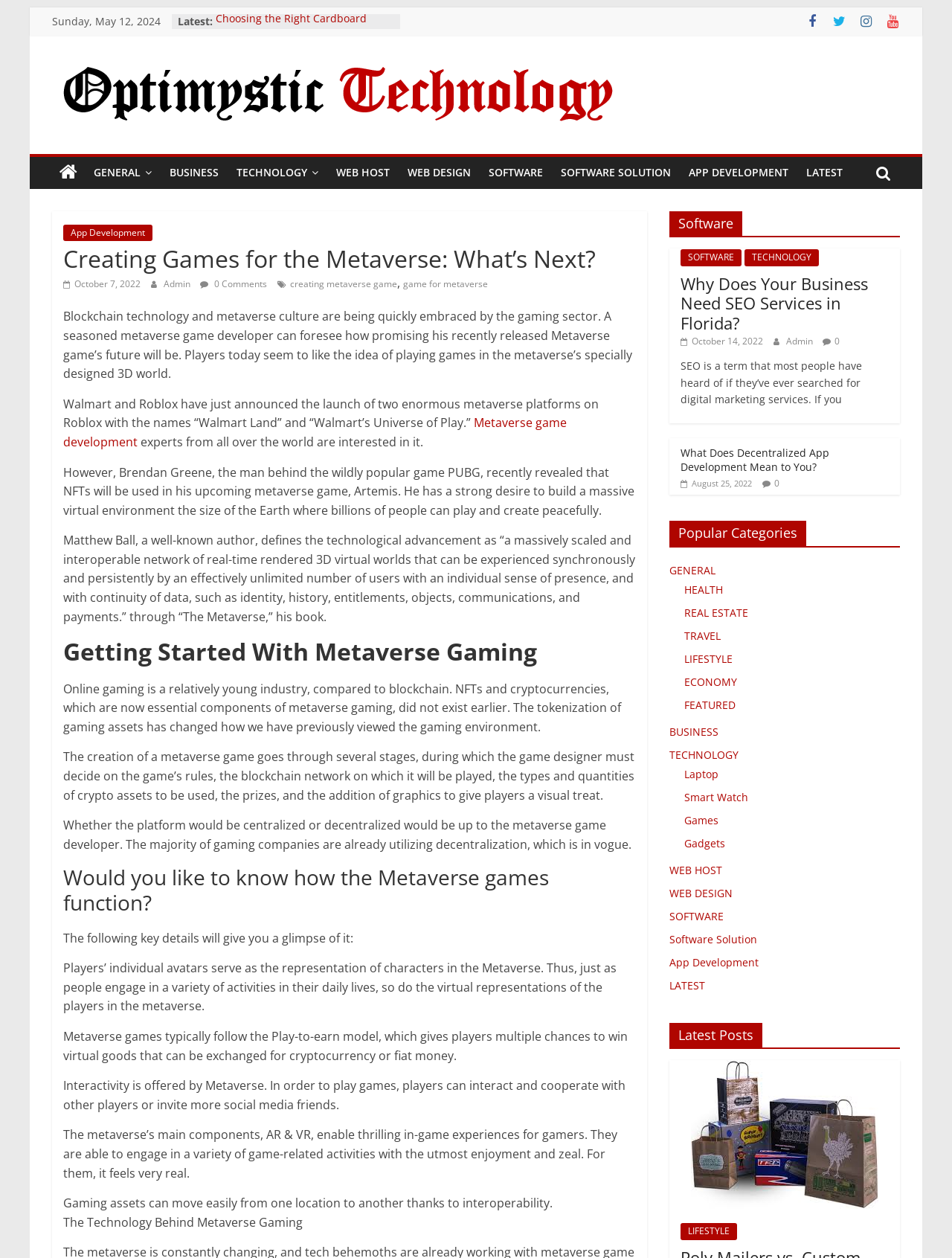Identify the bounding box coordinates of the section to be clicked to complete the task described by the following instruction: "Explore 'SOFTWARE'". The coordinates should be four float numbers between 0 and 1, formatted as [left, top, right, bottom].

[0.703, 0.168, 0.945, 0.189]